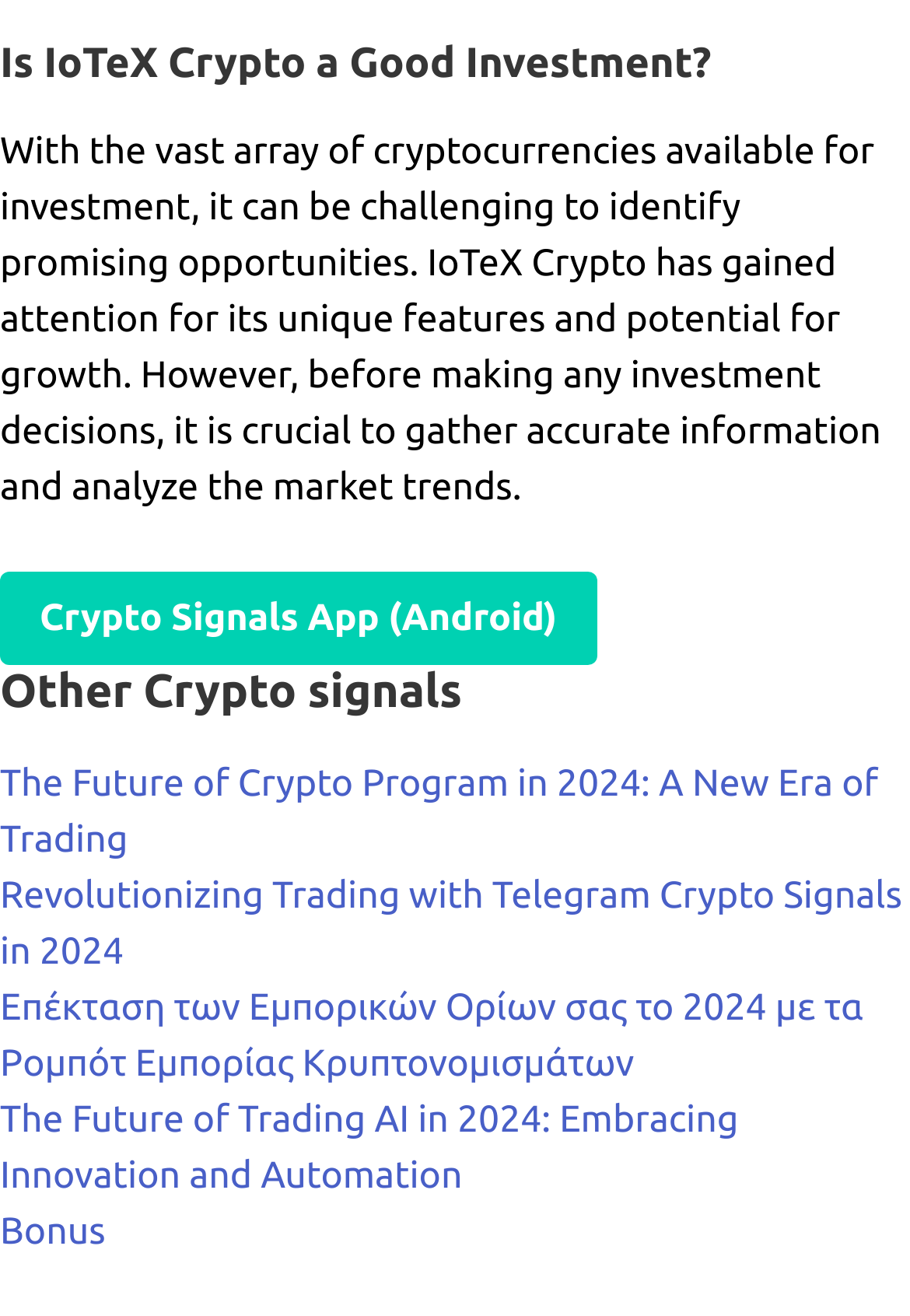Extract the bounding box coordinates of the UI element described by: "Bonus". The coordinates should include four float numbers ranging from 0 to 1, e.g., [left, top, right, bottom].

[0.0, 0.919, 0.116, 0.951]